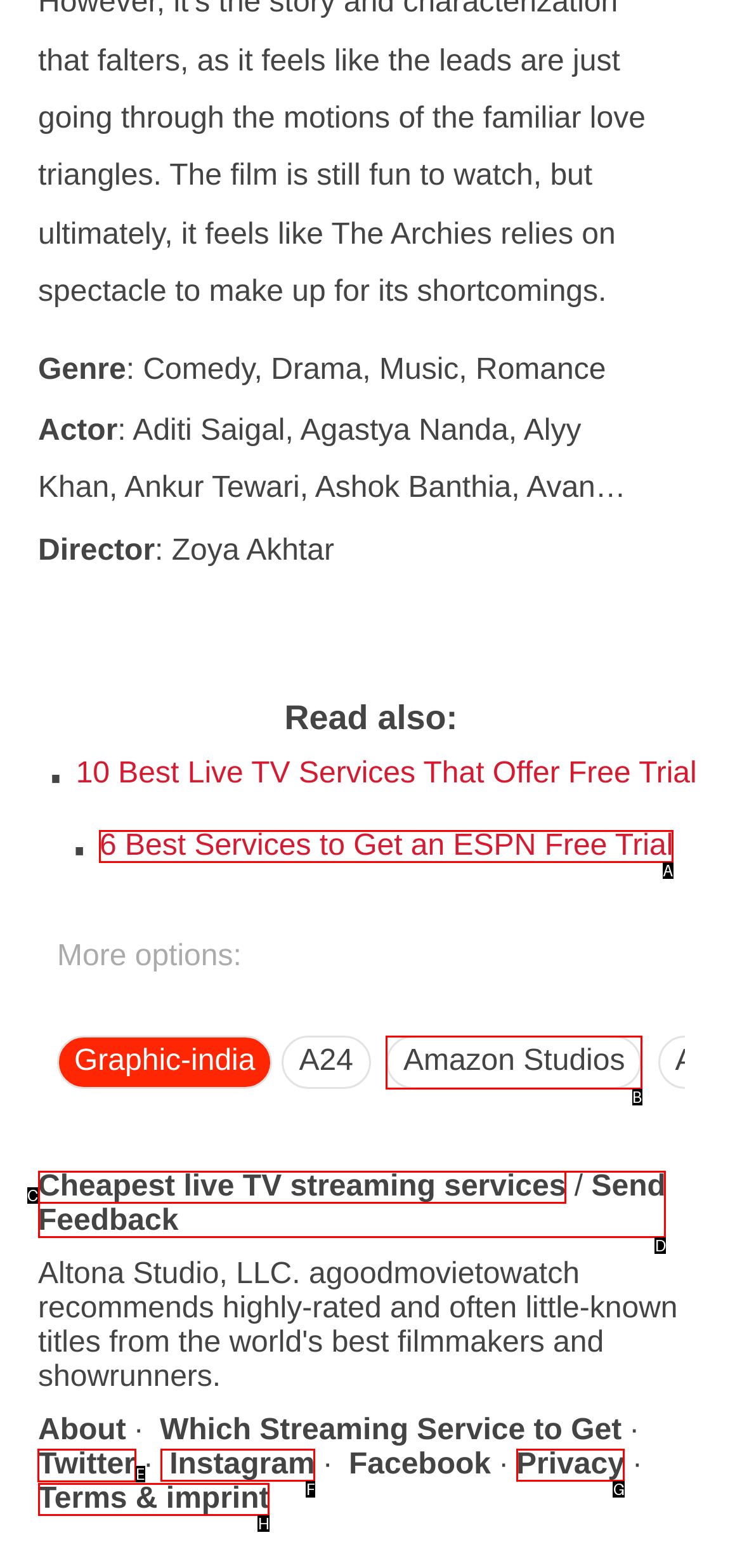Select the HTML element that needs to be clicked to perform the task: Check the Twitter page. Reply with the letter of the chosen option.

E